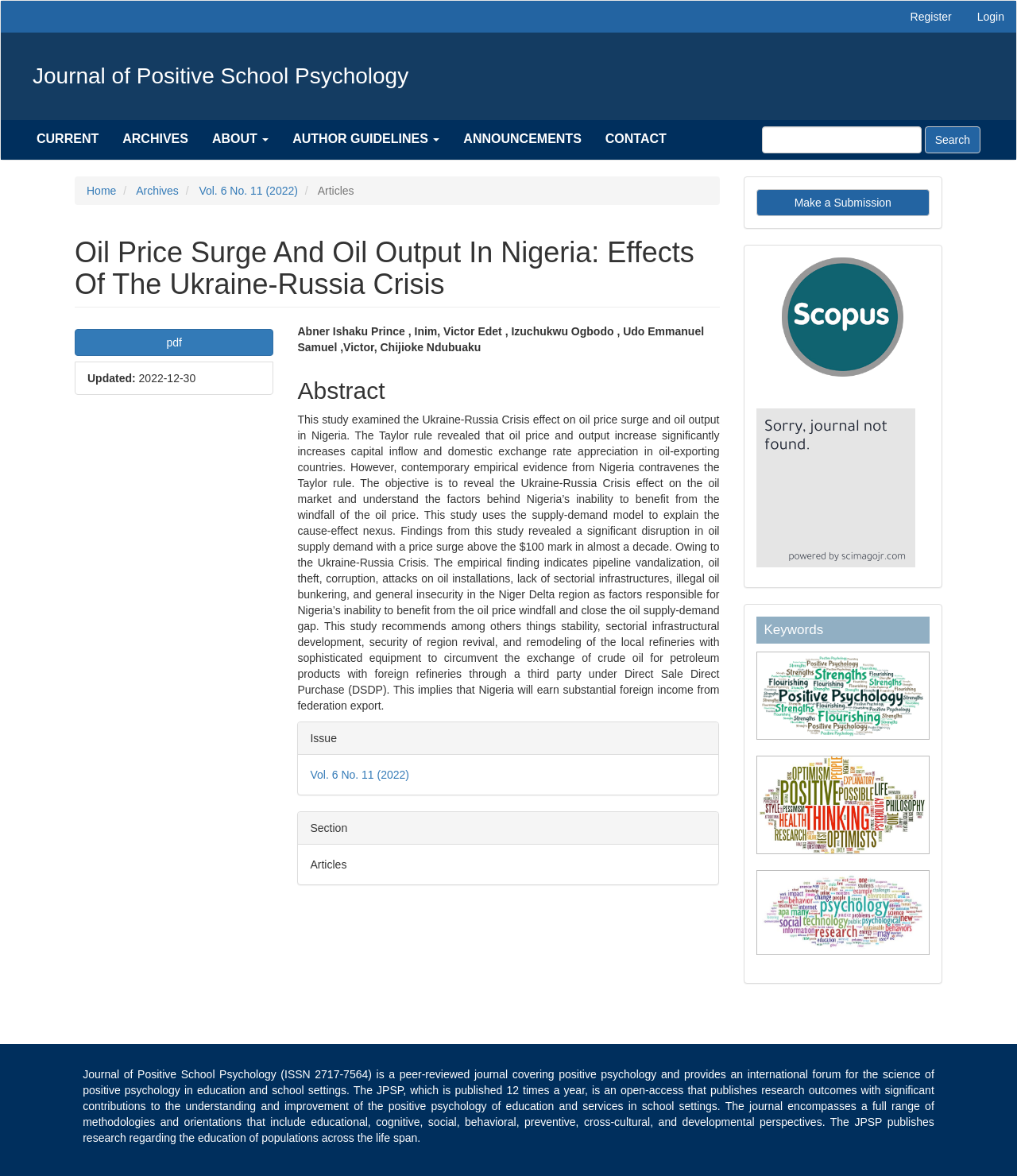Find the bounding box of the web element that fits this description: "Vol. 6 No. 11 (2022)".

[0.305, 0.654, 0.402, 0.664]